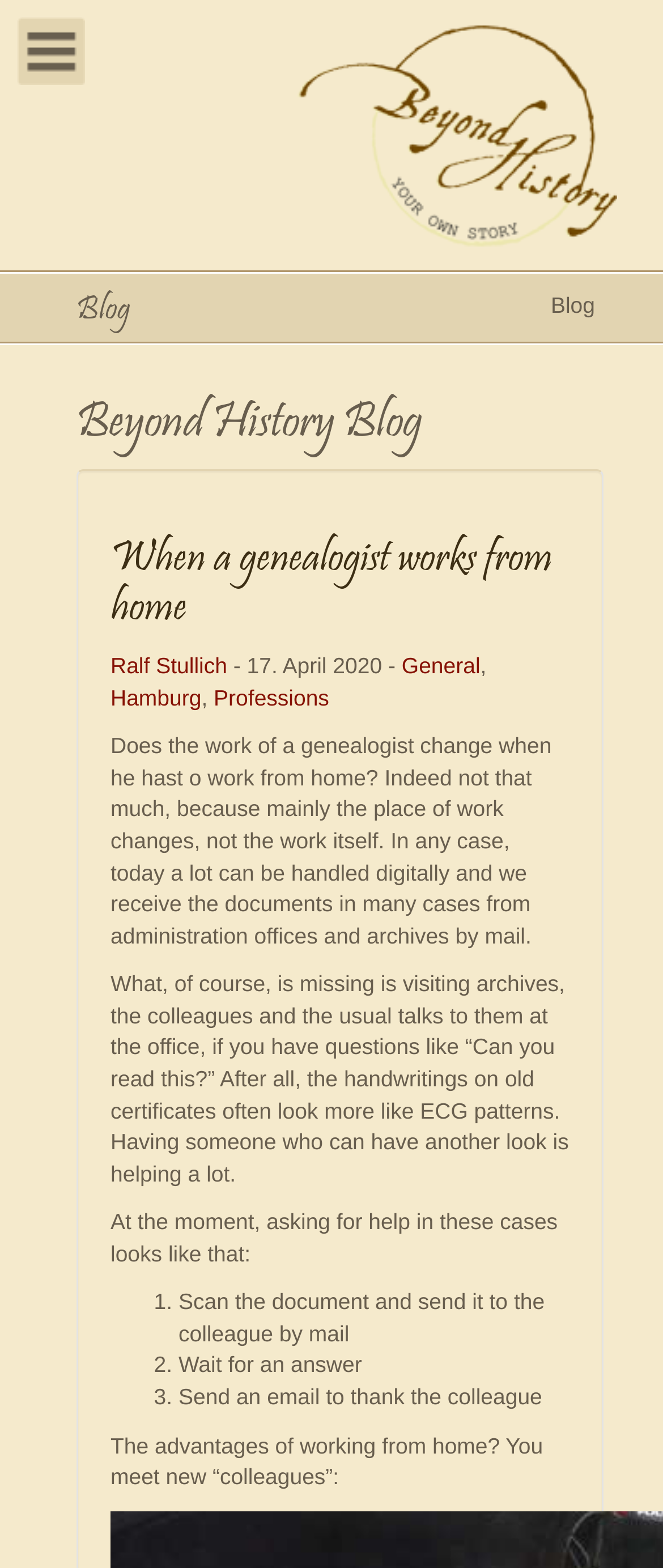Who wrote the article 'When a genealogist works from home'?
Examine the image and give a concise answer in one word or a short phrase.

Ralf Stullich